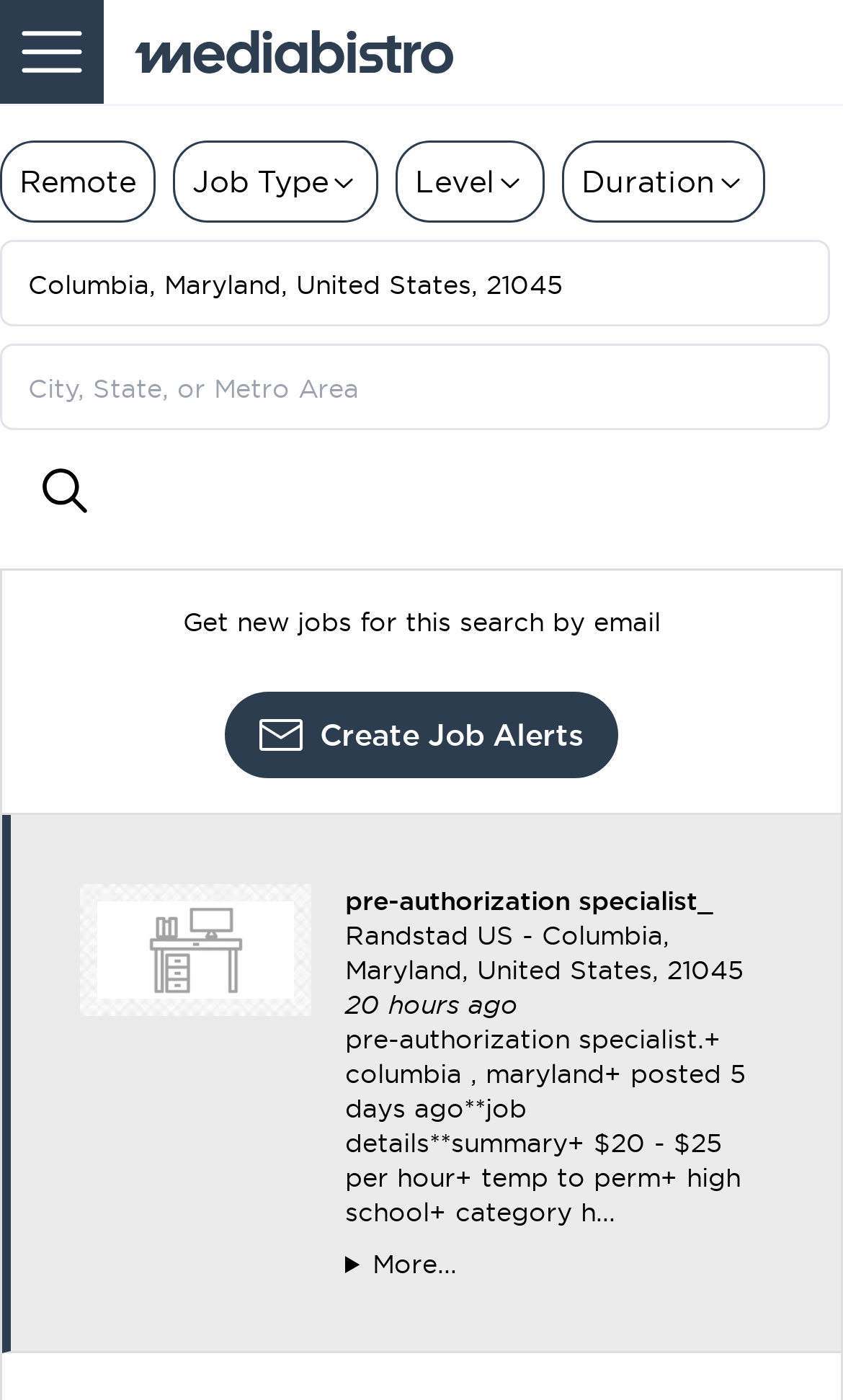Please identify the bounding box coordinates of the region to click in order to complete the task: "Create Job Alerts". The coordinates must be four float numbers between 0 and 1, specified as [left, top, right, bottom].

[0.267, 0.494, 0.733, 0.556]